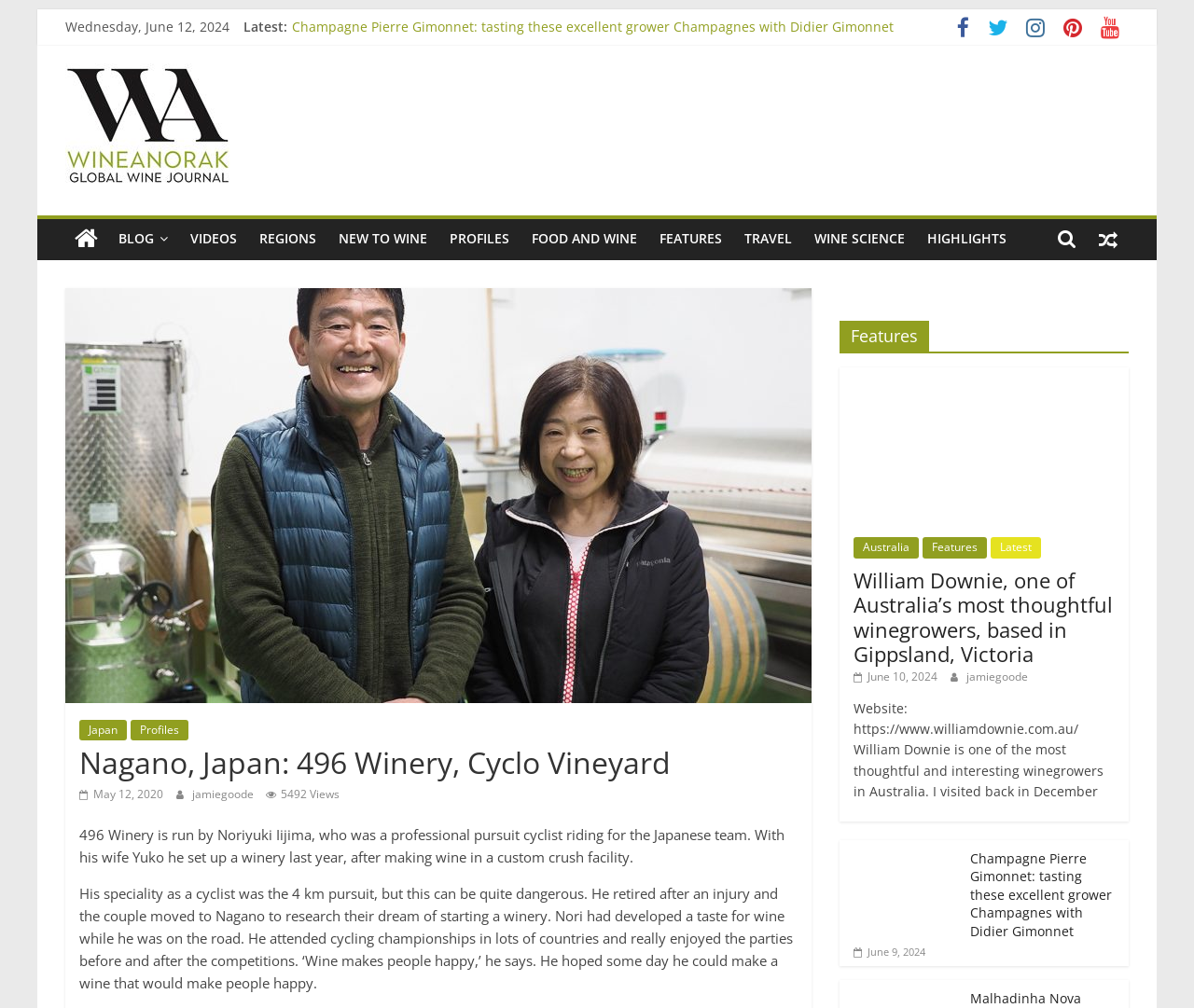Determine the bounding box coordinates of the clickable region to follow the instruction: "Read about wine science".

[0.673, 0.218, 0.767, 0.257]